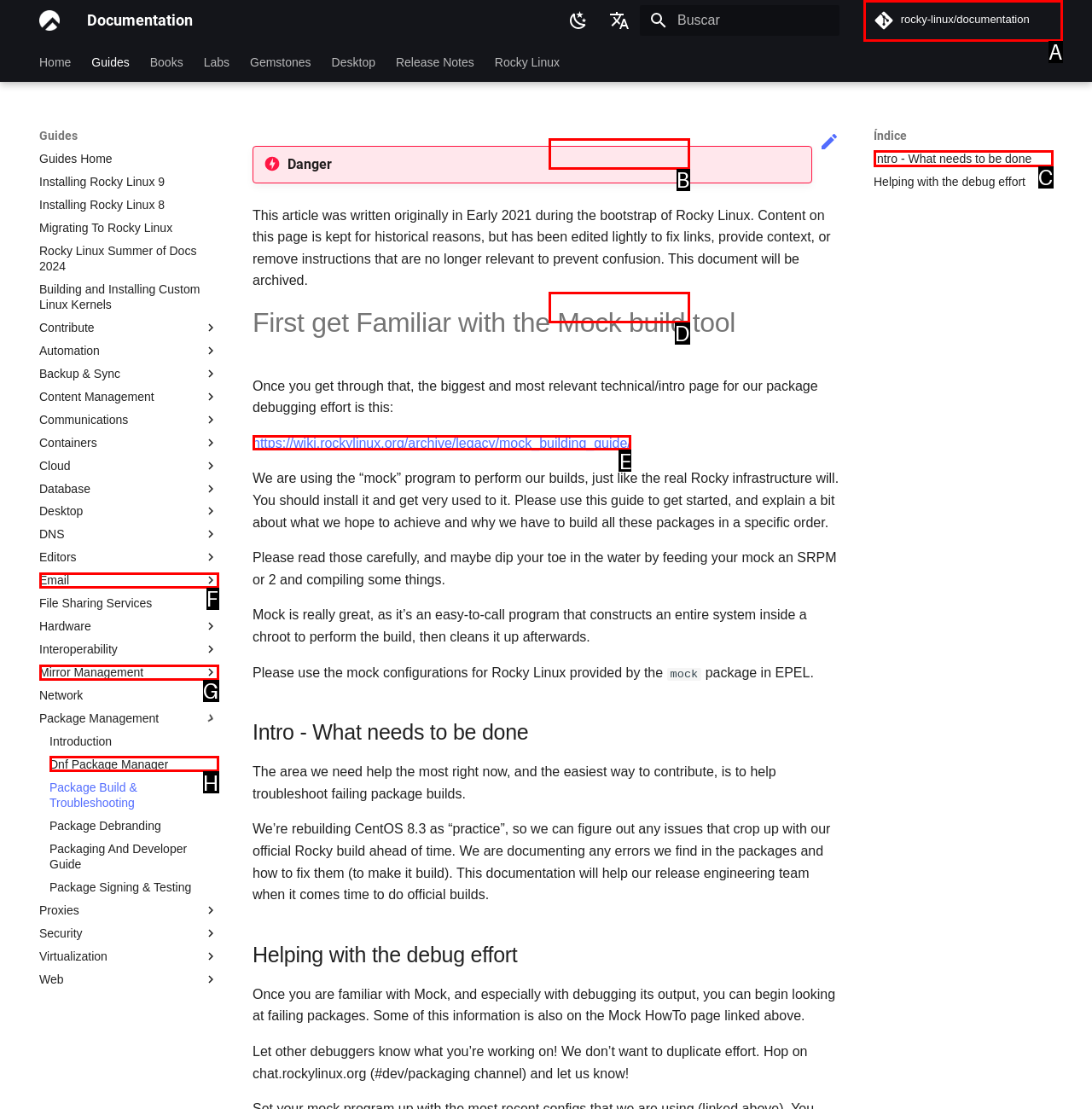Identify the correct UI element to click on to achieve the task: View Rocky Linux documentation. Provide the letter of the appropriate element directly from the available choices.

A